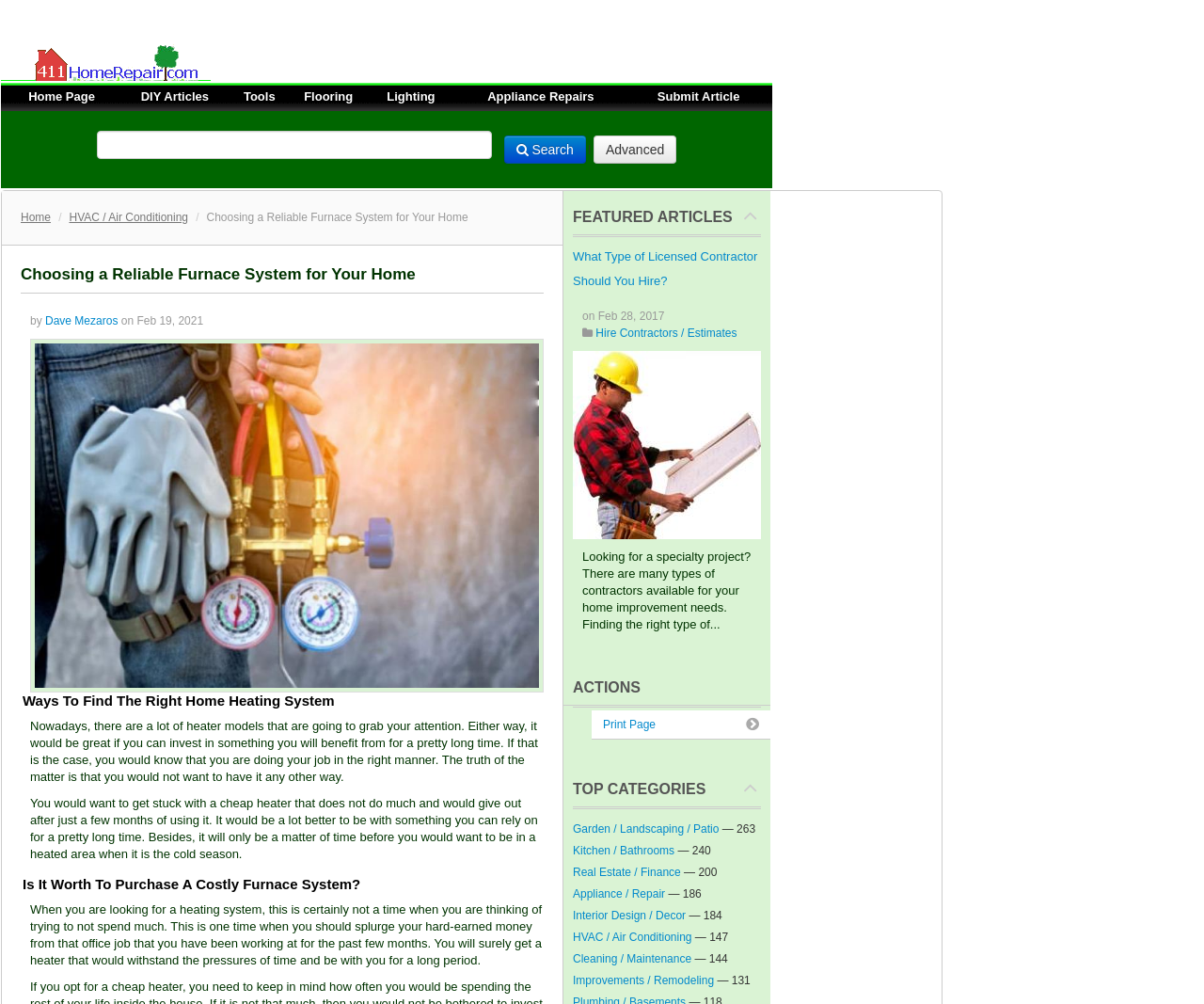How many categories are listed under 'TOP CATEGORIES'?
Based on the image content, provide your answer in one word or a short phrase.

9